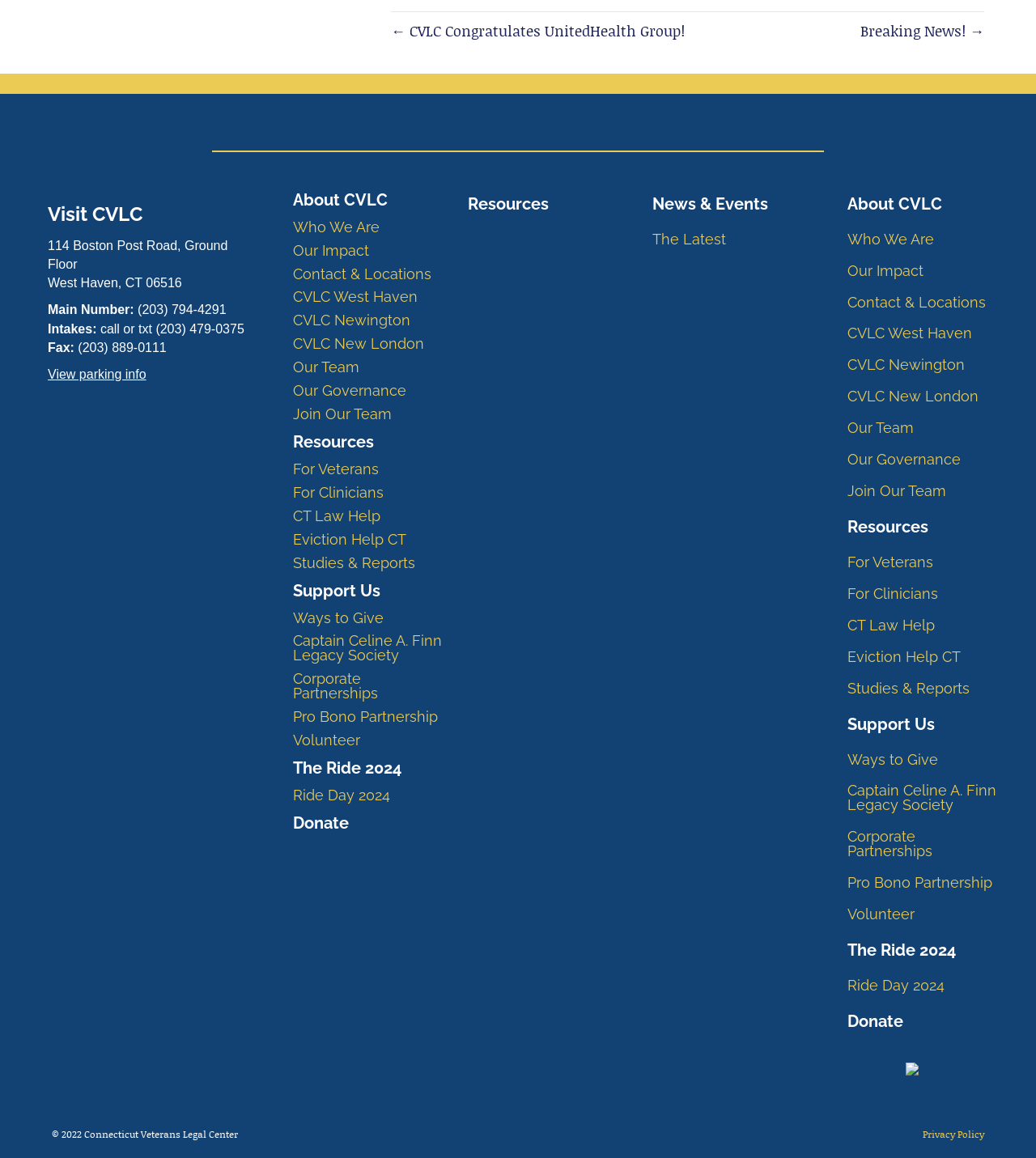Find the bounding box of the UI element described as follows: "← CVLC Congratulates UnitedHealth Group!".

[0.377, 0.018, 0.661, 0.036]